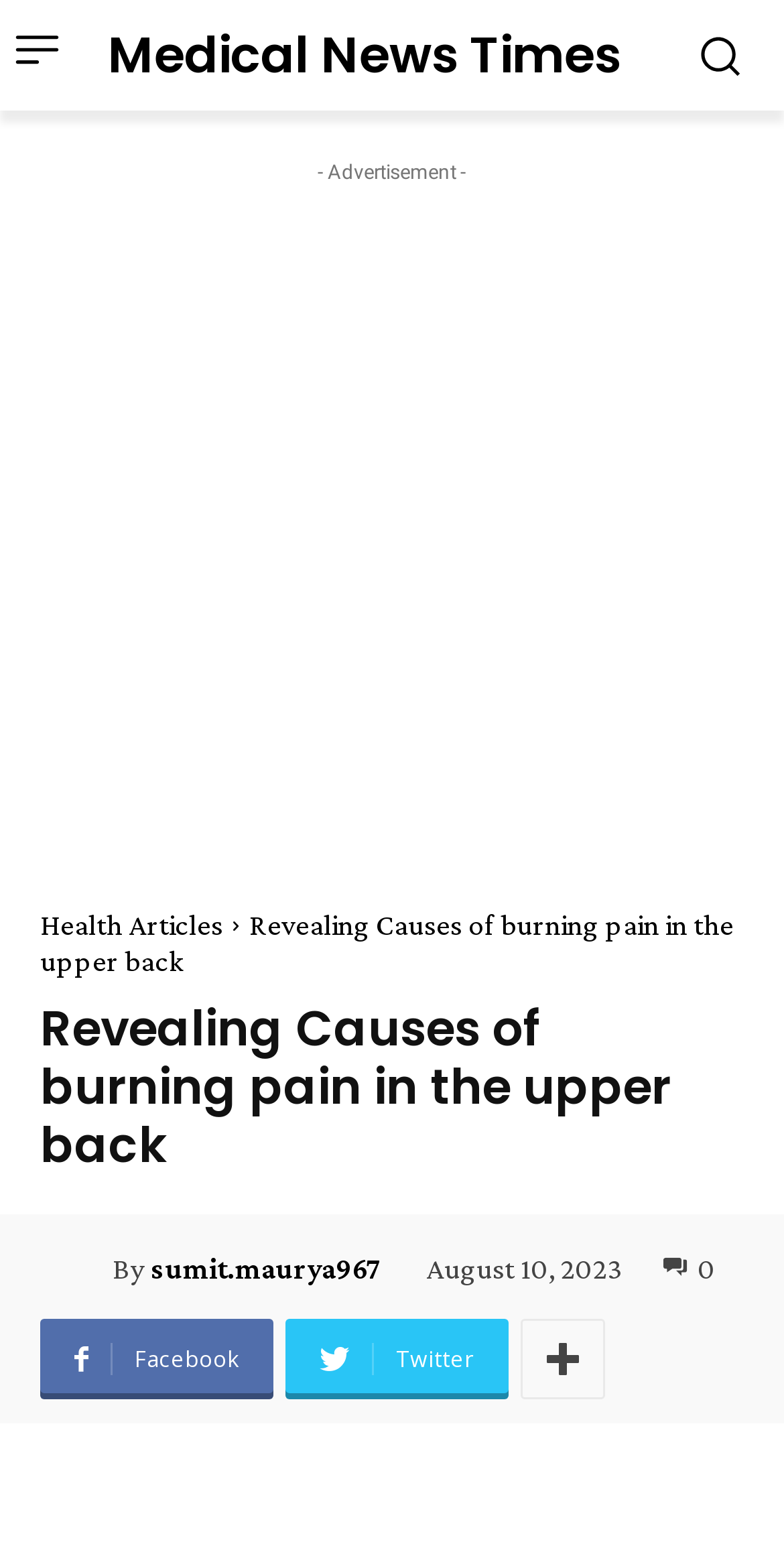Give a detailed explanation of the elements present on the webpage.

The webpage is about understanding and relieving burning pain in the upper back, with expert insights. At the top left, there is a small image, and next to it, a link to "Medical News Times" is positioned. On the top right, another image is located. Below the top section, there is an advertisement section, marked by a static text "- Advertisement -" in the middle, which takes up a significant portion of the page. 

Within the advertisement section, there is an iframe that occupies the entire width of the page. Below the advertisement, there is a link to "Health Articles" on the left, followed by a static text and a heading that reads "Revealing Causes of burning pain in the upper back", which spans almost the entire width of the page. 

Underneath the heading, there is a link to the author's profile, "sumit.maurya967", accompanied by a small image on the left. A static text "By" is positioned next to the author's link. Another link to the author's profile is located on the right side of the "By" text. 

To the right of the author's links, there is a time stamp that reads "August 10, 2023". Further to the right, there is a link with a numeric value, and at the bottom of the page, there are social media links to Facebook, Twitter, and another unidentified platform, aligned horizontally.